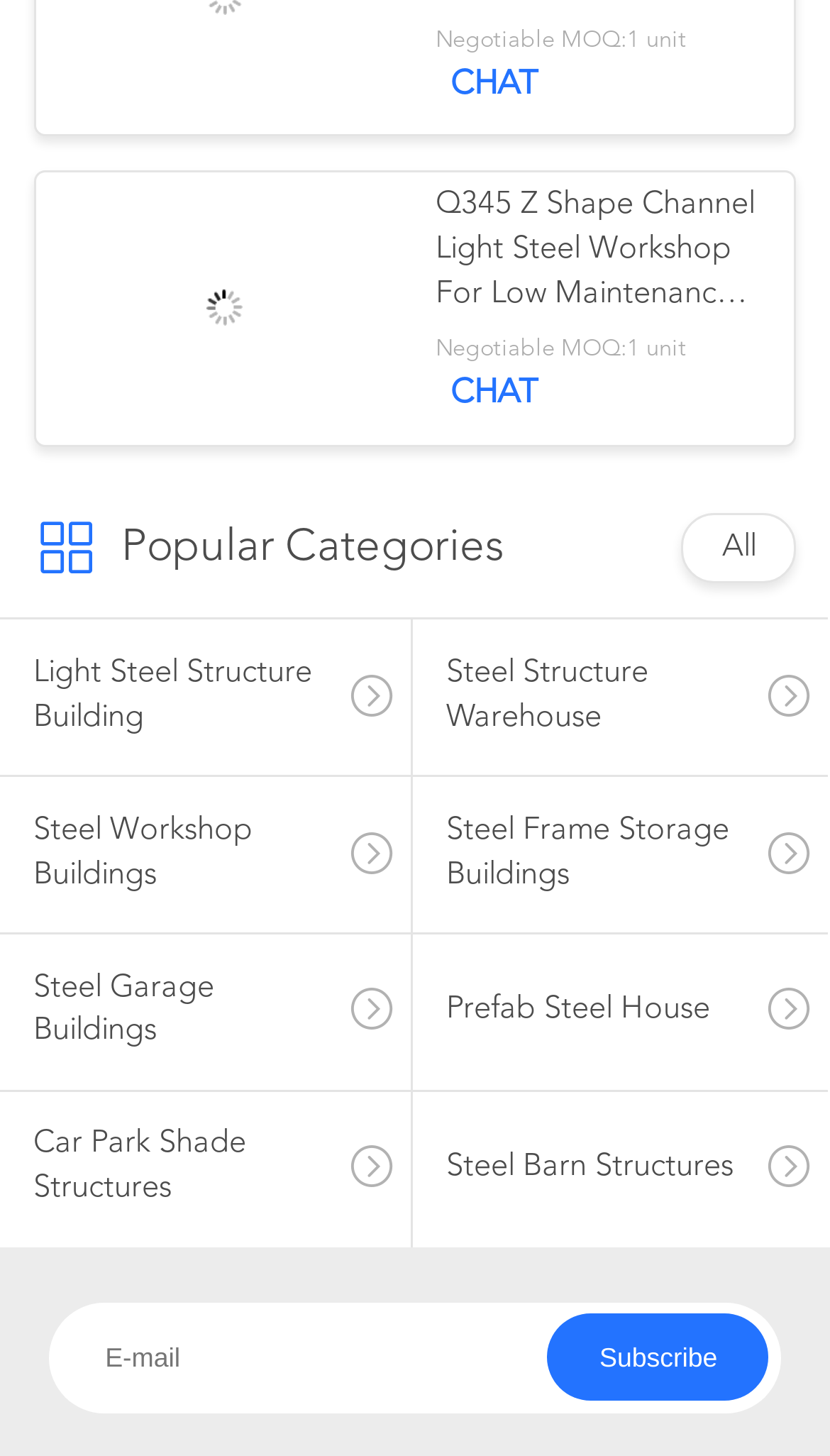Pinpoint the bounding box coordinates of the clickable element to carry out the following instruction: "view product details."

[0.525, 0.127, 0.917, 0.218]